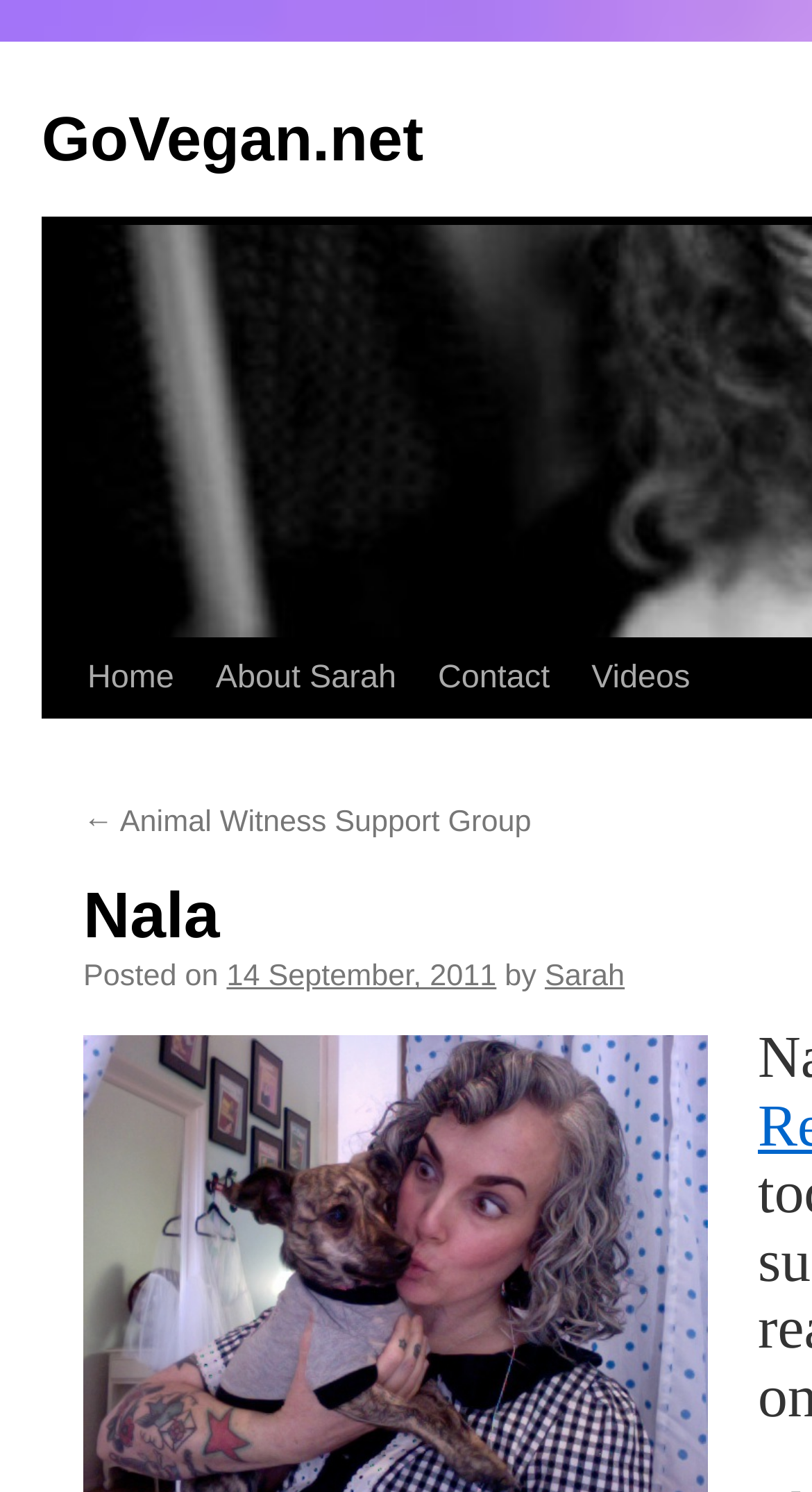What is the date of the latest post?
Using the image, answer in one word or phrase.

14 September, 2011